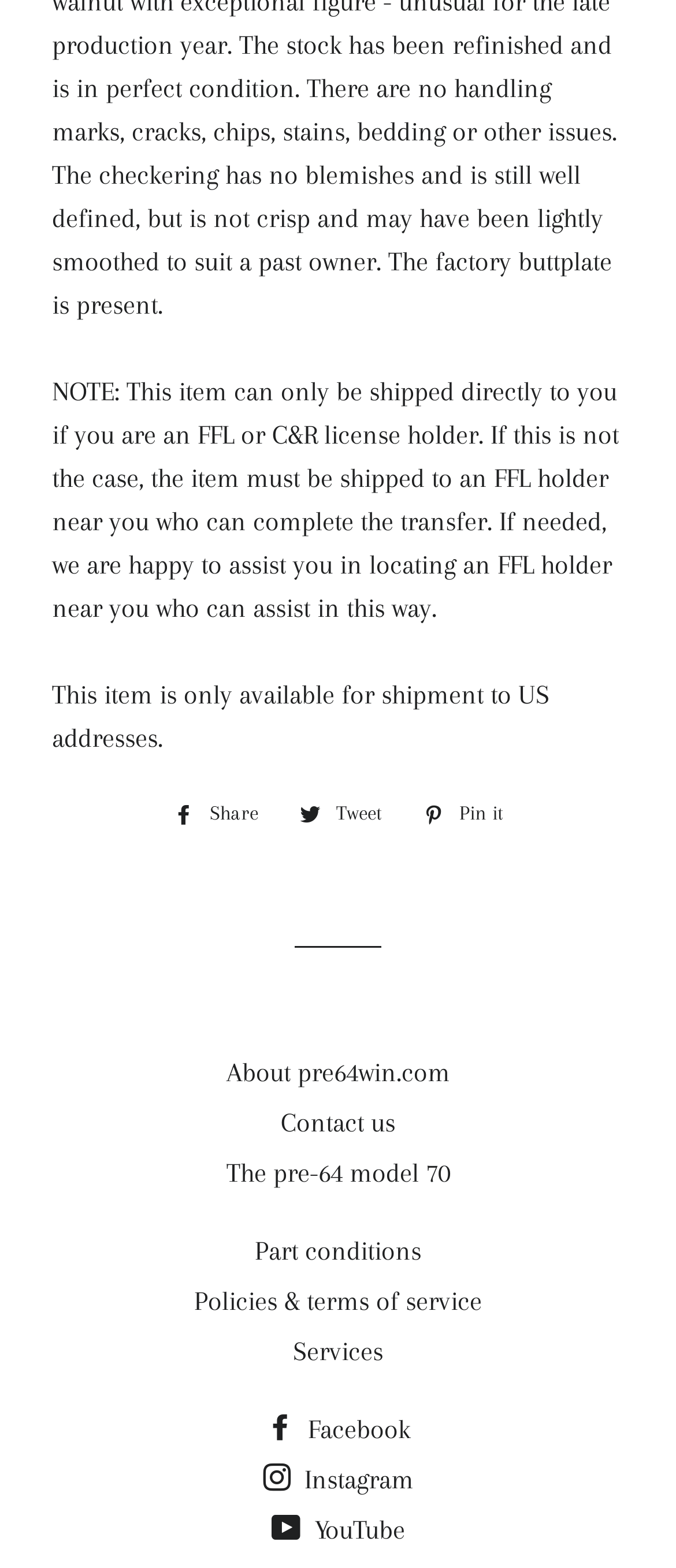How many social media links are present?
Can you give a detailed and elaborate answer to the question?

The webpage has five social media links: 'Share on Facebook', 'Tweet on Twitter', 'Pin on Pinterest', 'Facebook', and 'Instagram', and 'YouTube'. These links are present at the bottom of the webpage.